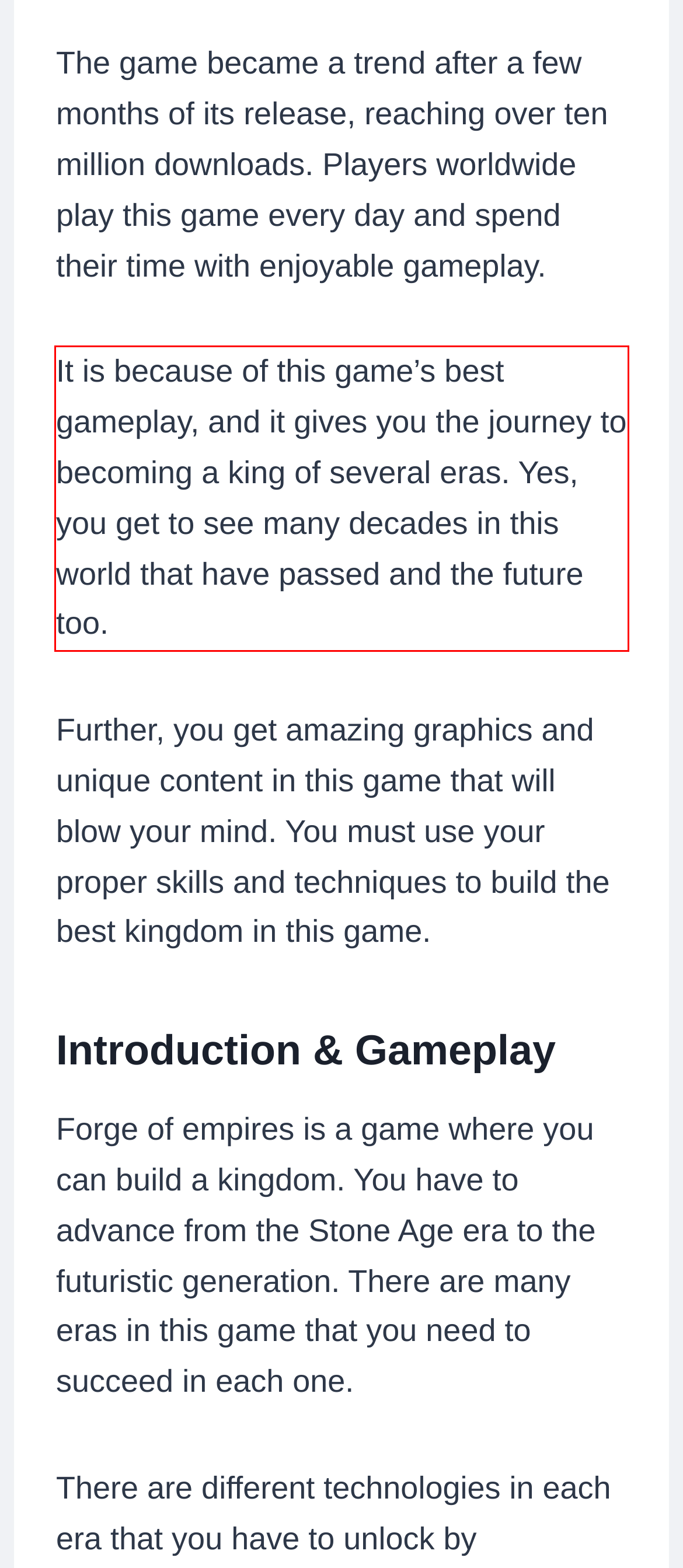Analyze the screenshot of the webpage and extract the text from the UI element that is inside the red bounding box.

It is because of this game’s best gameplay, and it gives you the journey to becoming a king of several eras. Yes, you get to see many decades in this world that have passed and the future too.